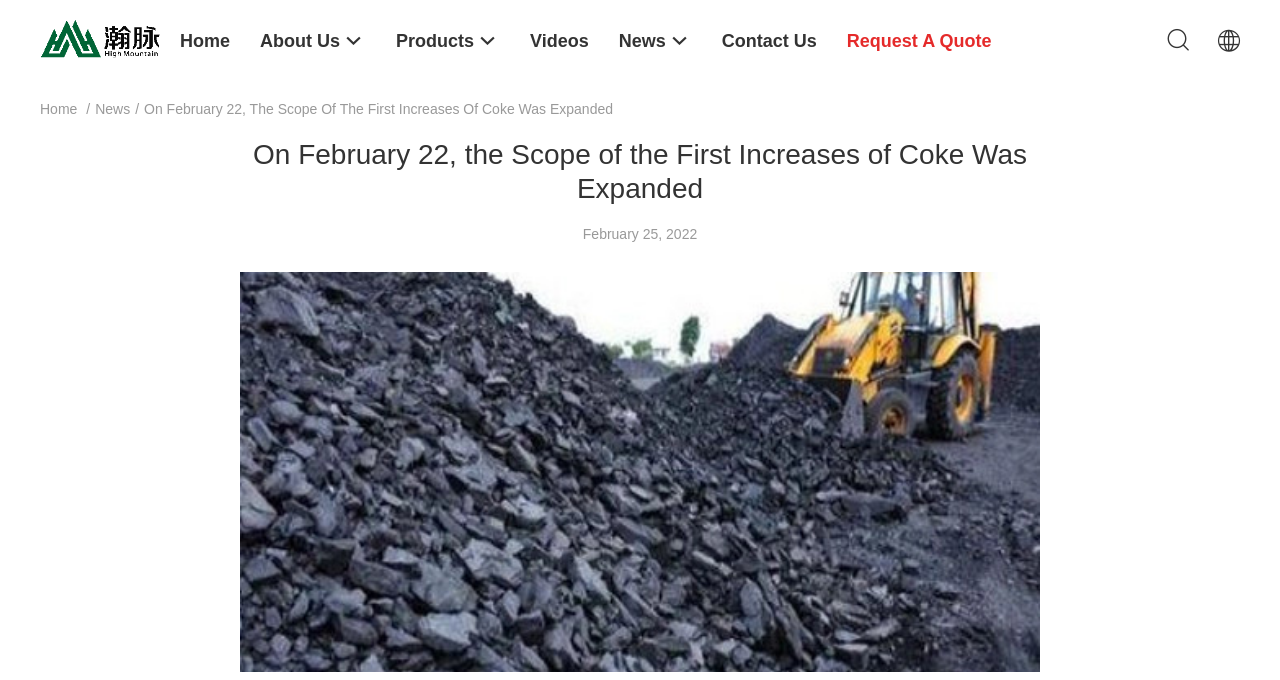Show the bounding box coordinates of the region that should be clicked to follow the instruction: "read latest company news."

[0.188, 0.969, 0.812, 0.993]